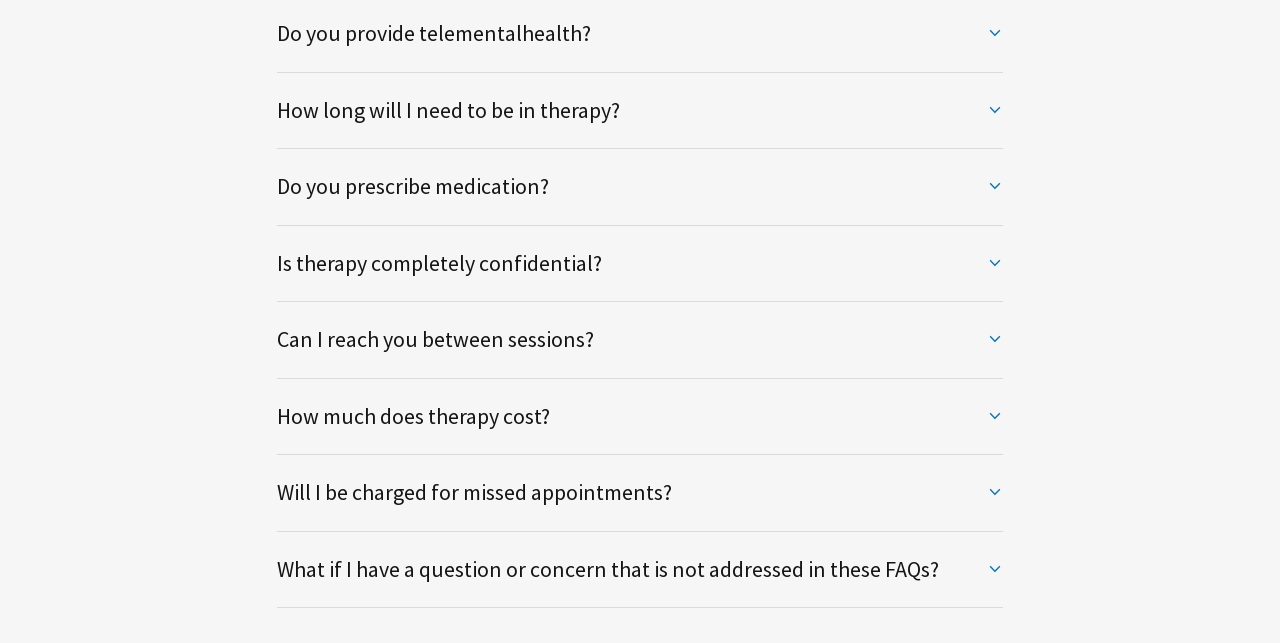Determine the coordinates of the bounding box that should be clicked to complete the instruction: "Expand the 'How long will I need to be in therapy?' section". The coordinates should be represented by four float numbers between 0 and 1: [left, top, right, bottom].

[0.217, 0.138, 0.783, 0.206]